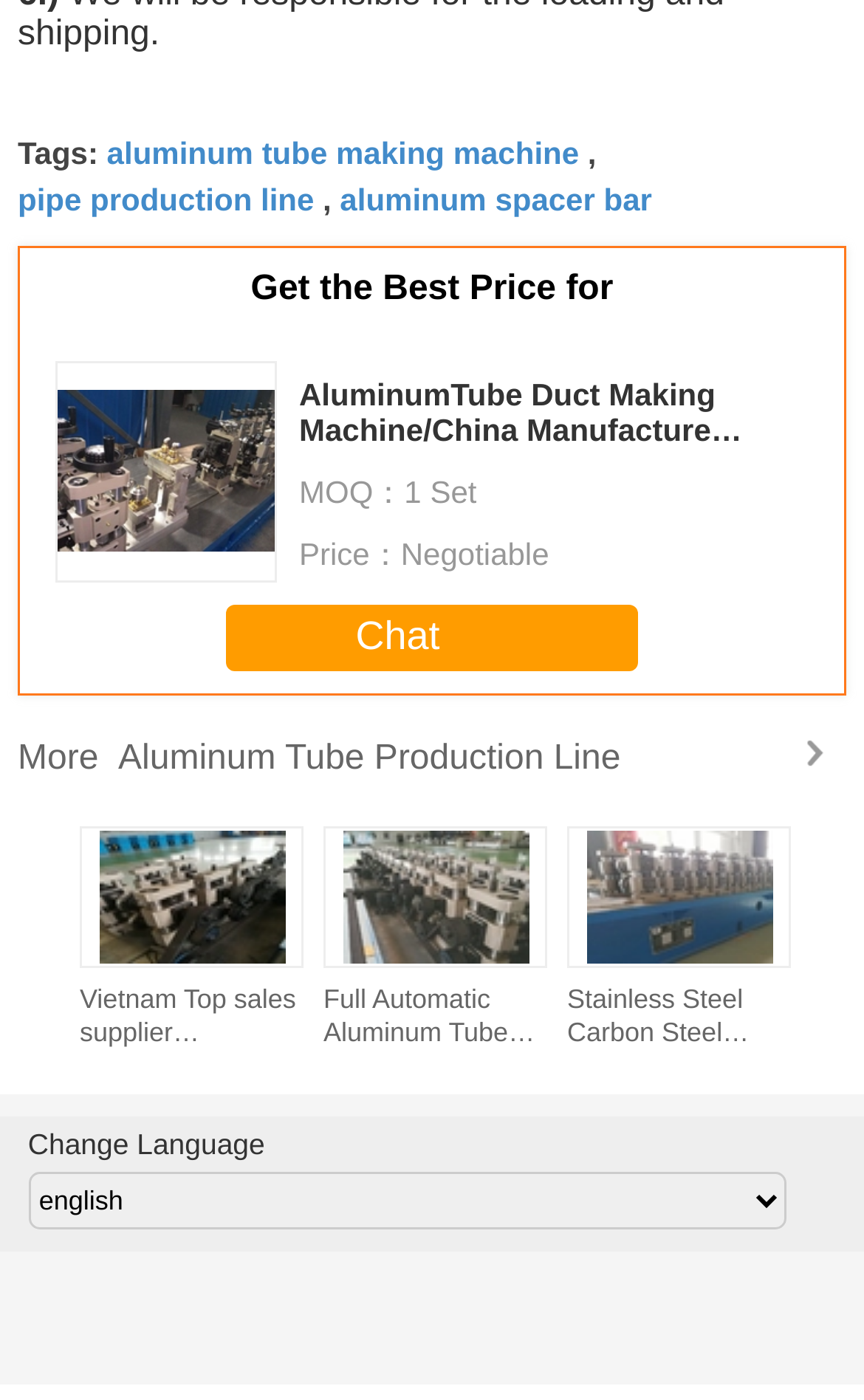What is the price of the first product?
Please provide a comprehensive answer to the question based on the webpage screenshot.

The price of the first product, 'Aluminum Tube Making Machine With Servo Motor 380V / 220V 50HZ', is specified as 'Negotiable' in the product details section.